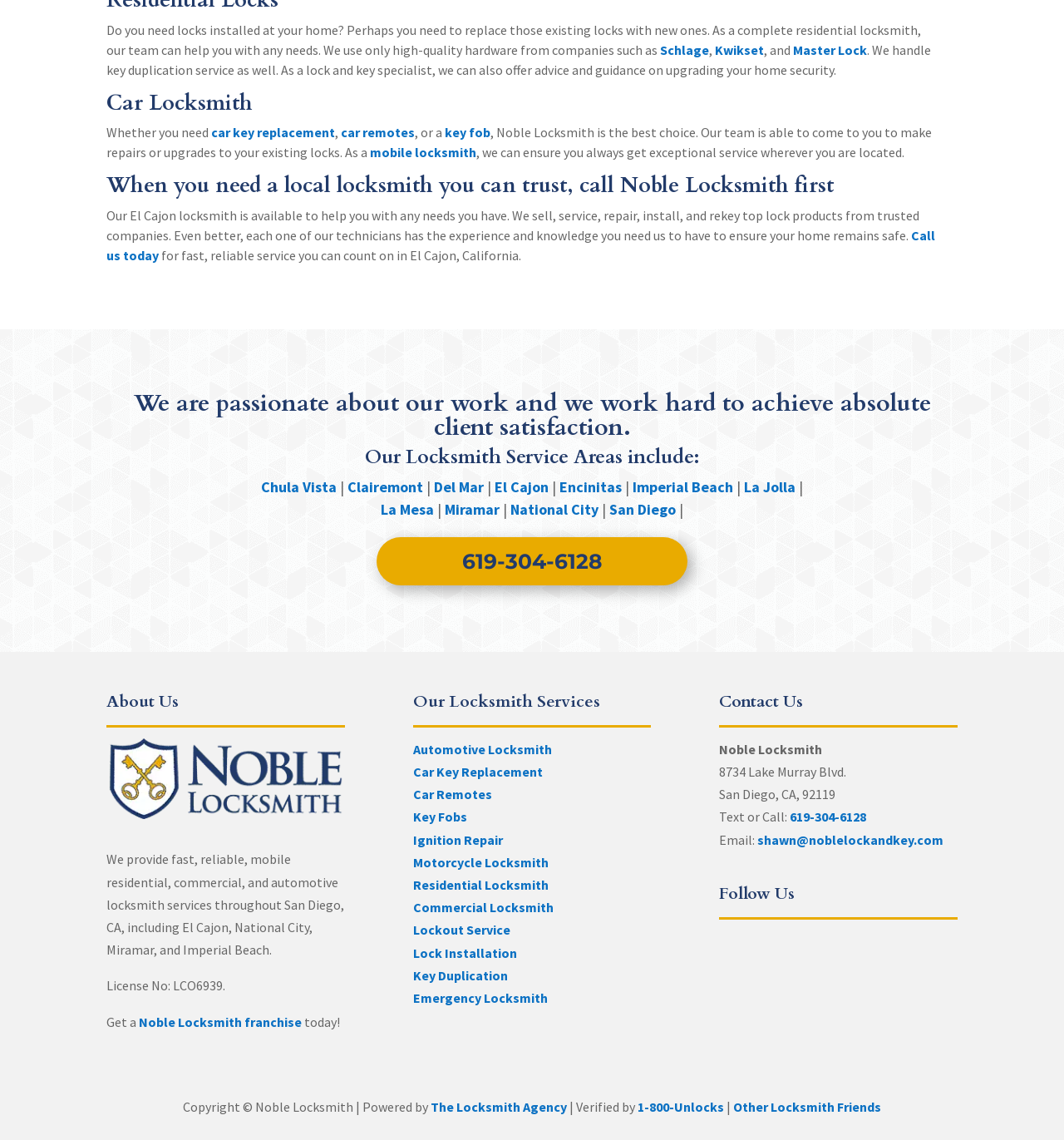What is the license number of Noble Locksmith? Look at the image and give a one-word or short phrase answer.

LCO6939